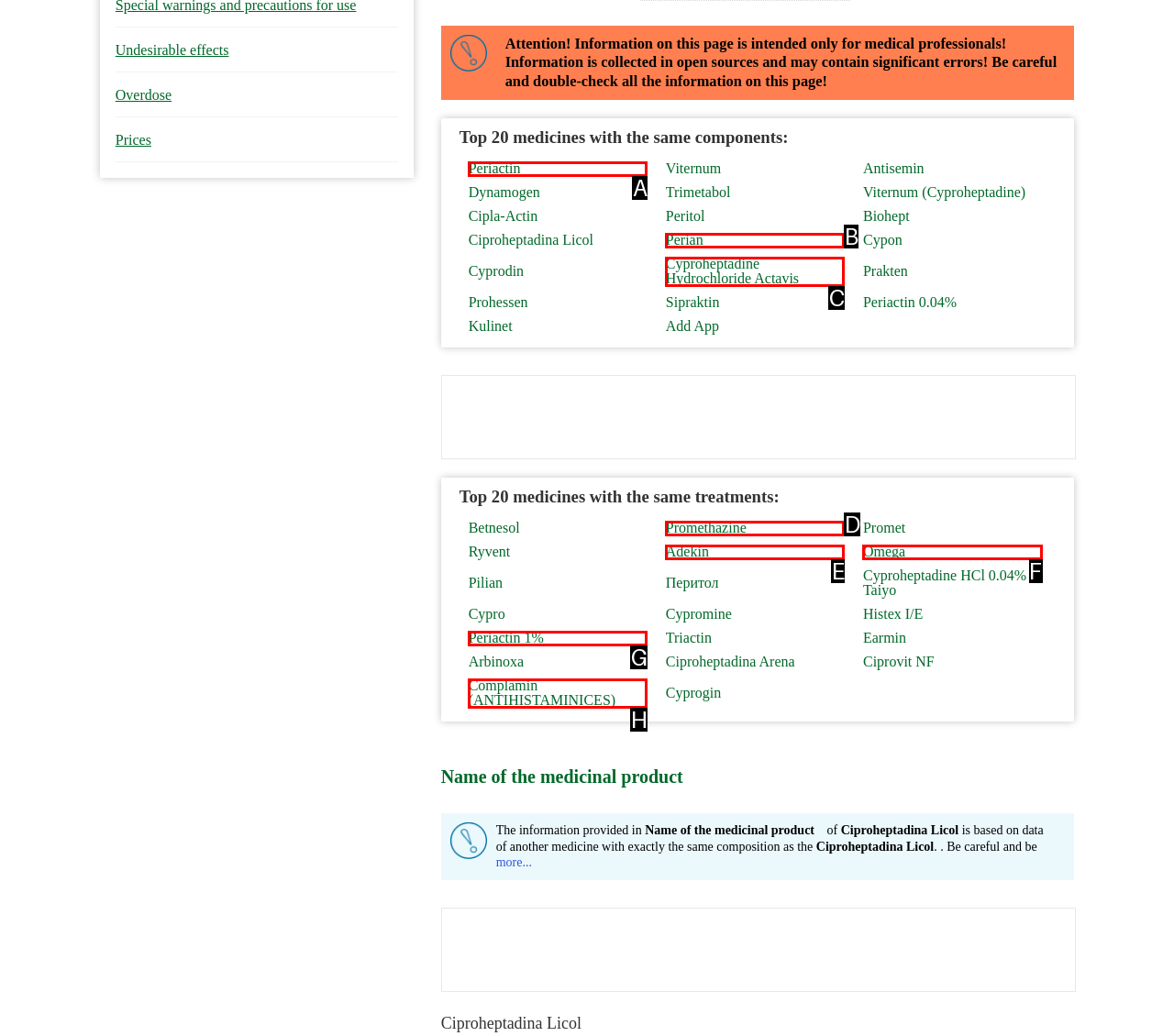Select the letter of the option that corresponds to: Periactin 1%
Provide the letter from the given options.

G